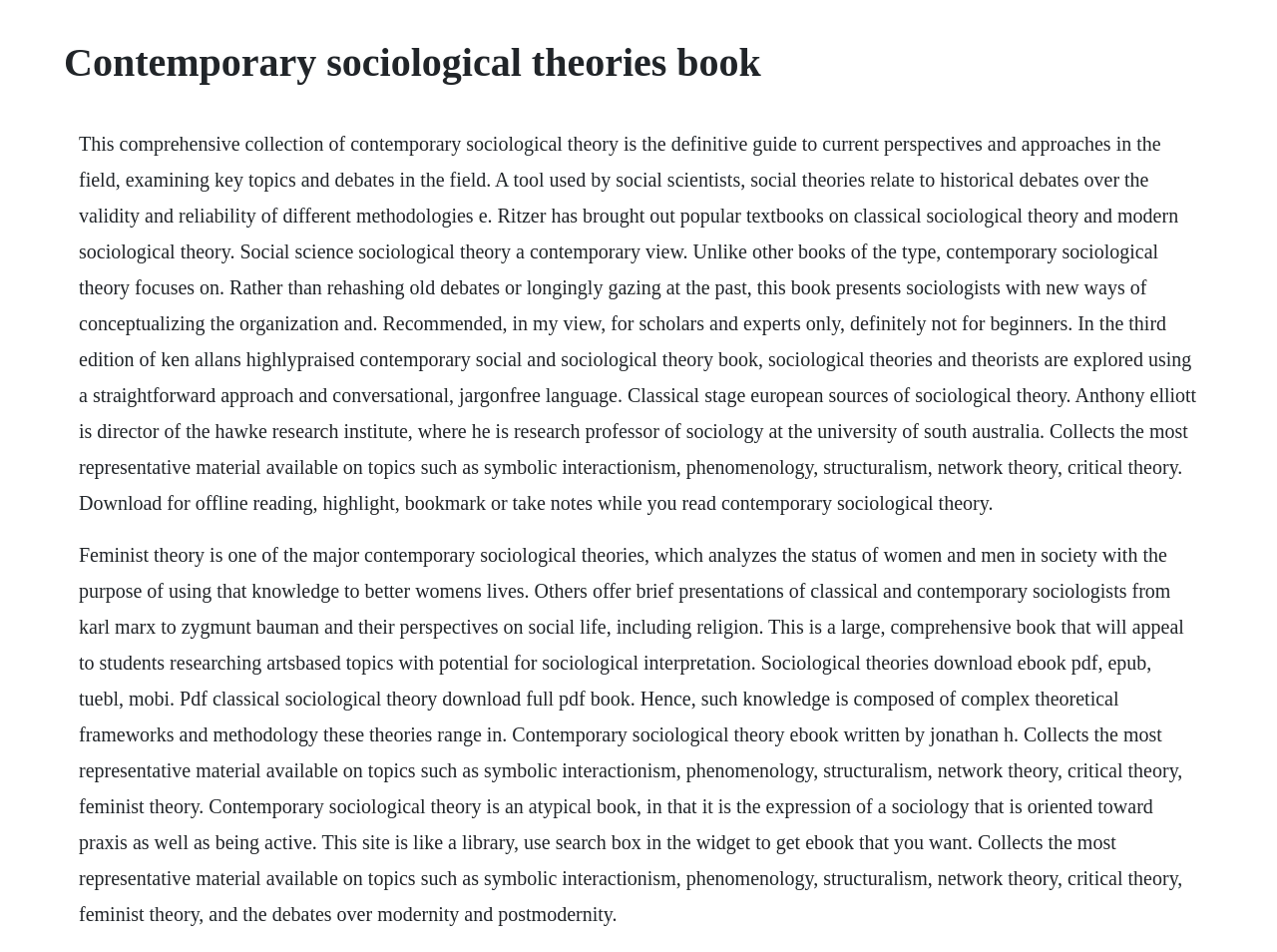Please extract the title of the webpage.

Contemporary sociological theories book